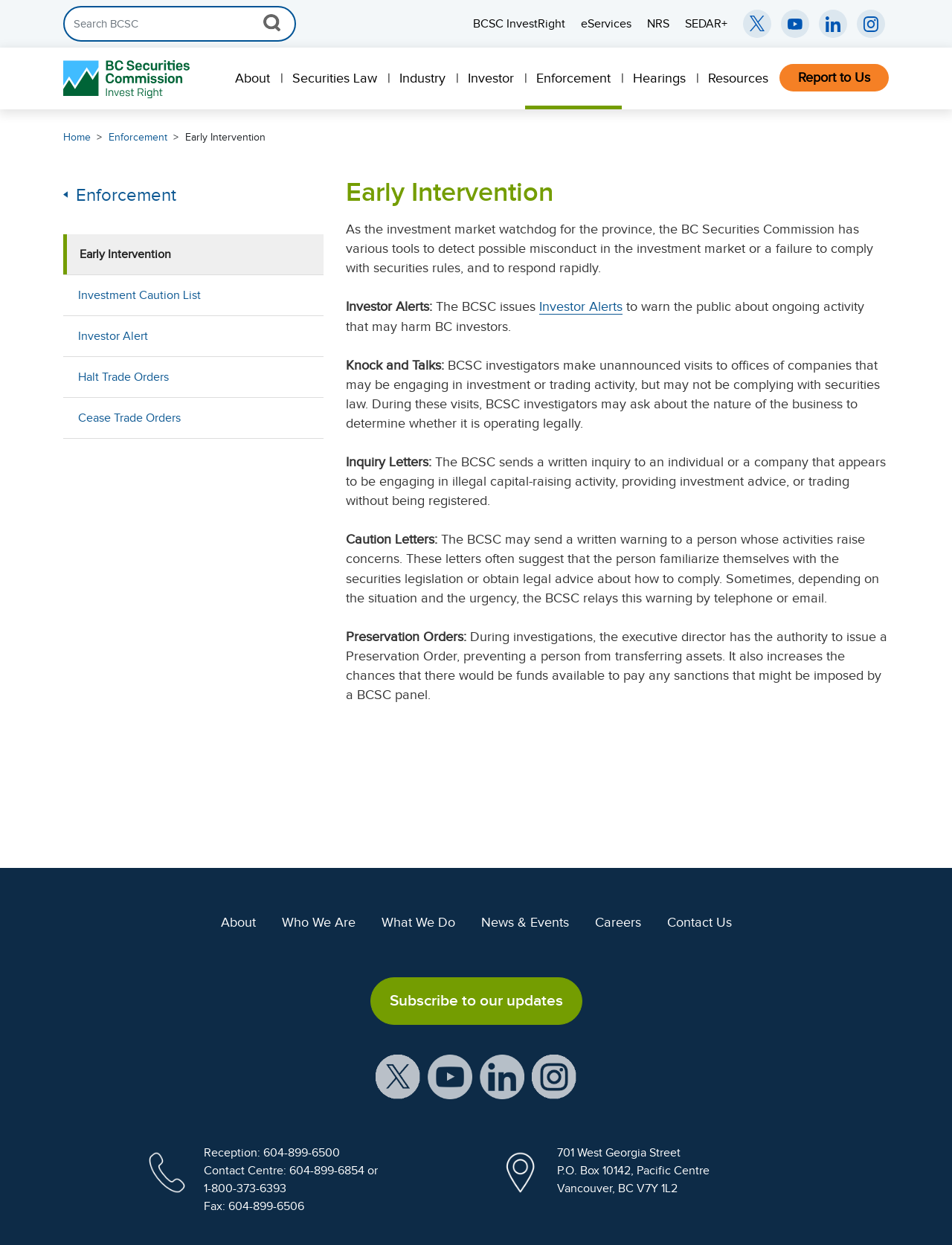Could you specify the bounding box coordinates for the clickable section to complete the following instruction: "Subscribe to our updates"?

[0.389, 0.785, 0.611, 0.823]